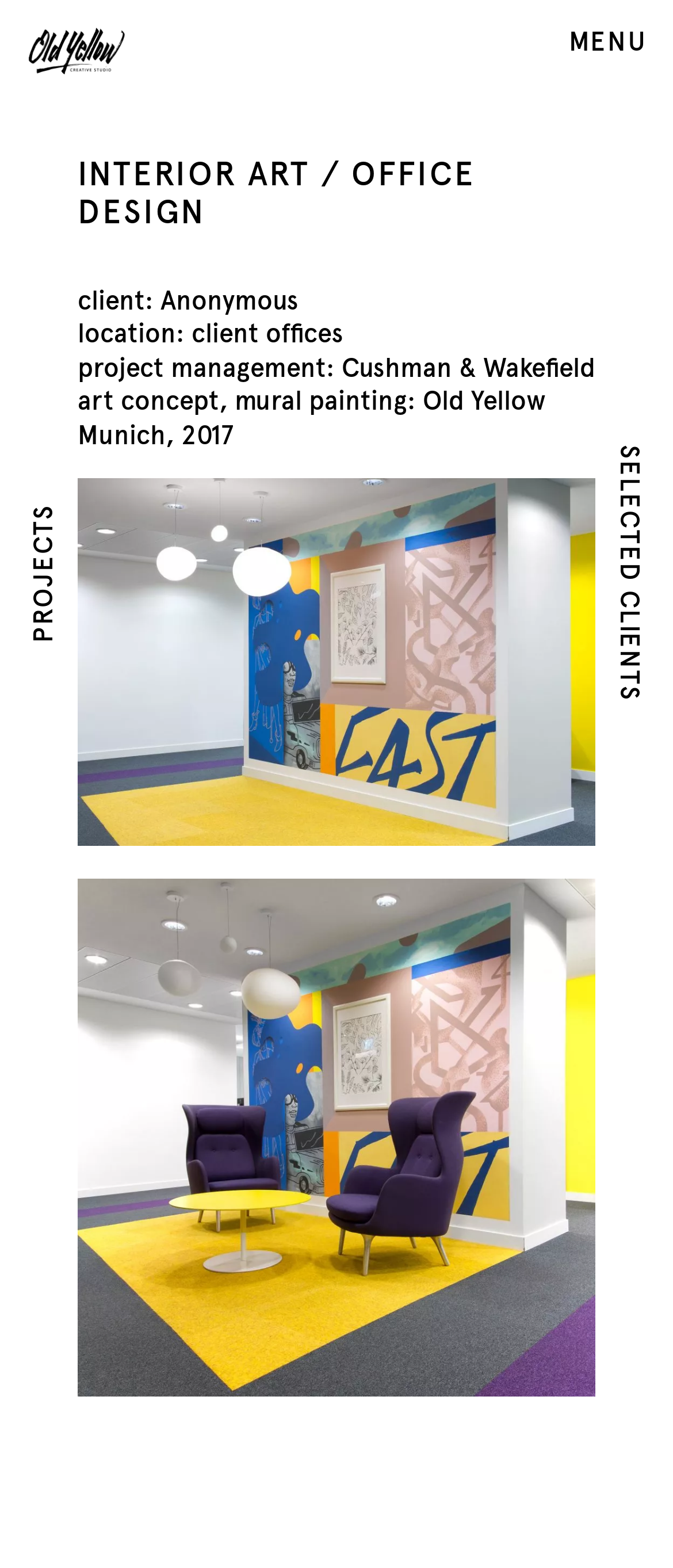Predict the bounding box of the UI element based on the description: "Menu". The coordinates should be four float numbers between 0 and 1, formatted as [left, top, right, bottom].

[0.846, 0.018, 0.962, 0.037]